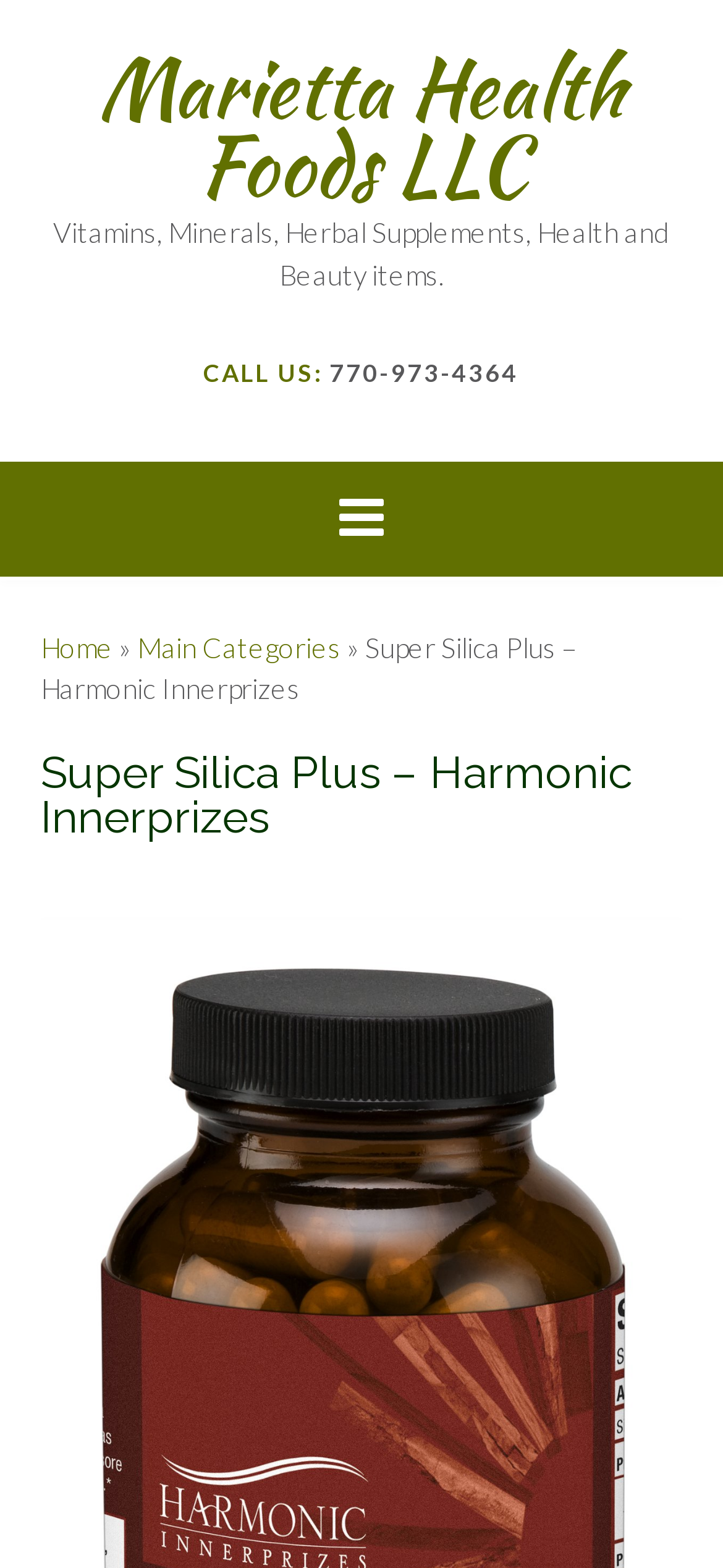Elaborate on the different components and information displayed on the webpage.

The webpage is about Super Silica Plus, a product from Harmonic Innerprizes, and is hosted by Marietta Health Foods LLC. At the top of the page, there is a link to Marietta Health Foods LLC, positioned almost centrally. Below this link, there is a brief description of the website, stating that it offers vitamins, minerals, herbal supplements, health, and beauty items.

On the right side of the page, there is a section with a "CALL US:" label, accompanied by a phone number, 770-973-4364. This section is positioned roughly in the middle of the page, vertically.

The main navigation menu is located below the phone number section, with links to "Home", "Main Categories", and the current page, "Super Silica Plus – Harmonic Innerprizes". The current page title is also displayed as a header, taking up most of the width of the page.